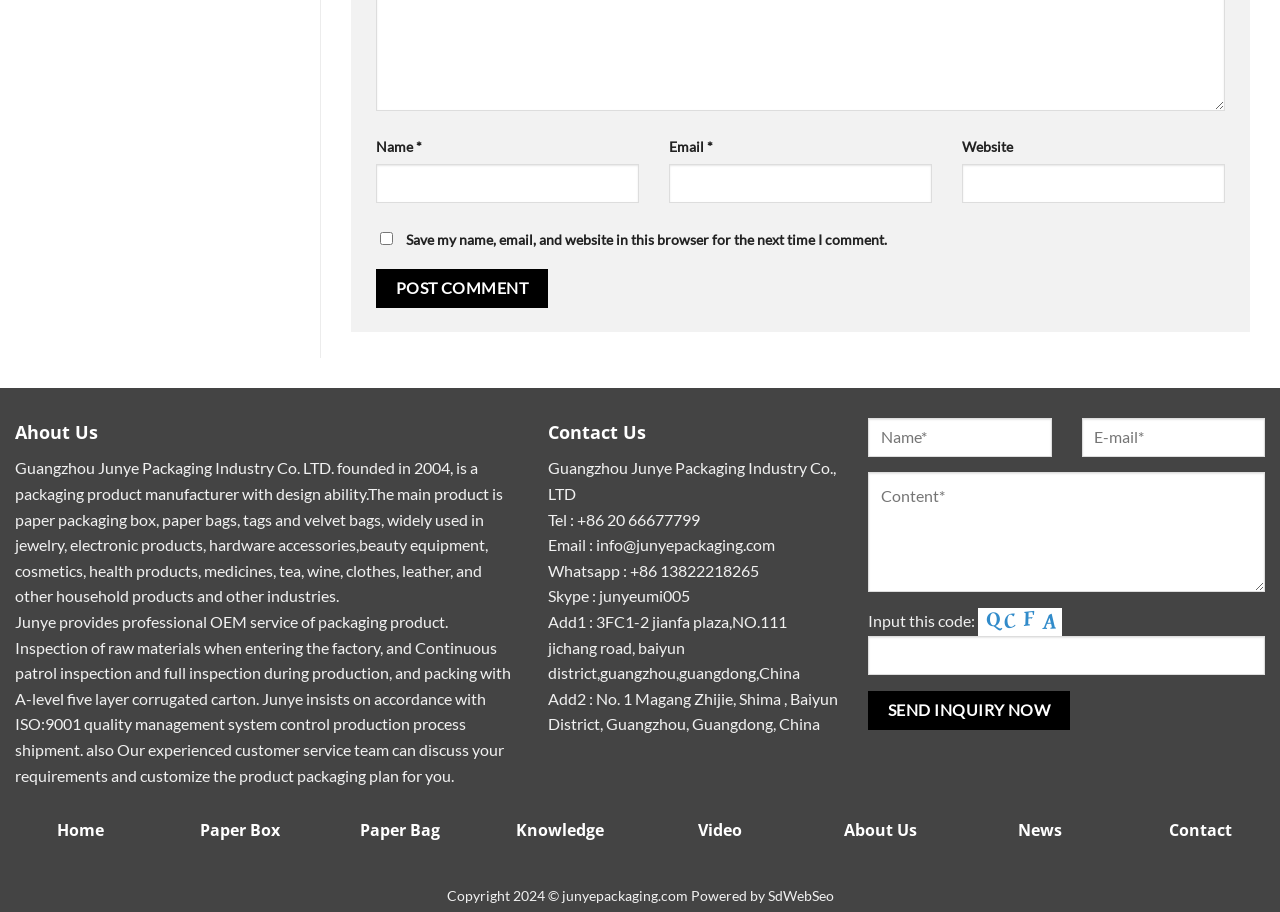By analyzing the image, answer the following question with a detailed response: What is the name of the company's website?

The company's website name can be found in the 'Contact Us' section, where the email address is provided as 'info@junyepackaging.com'.